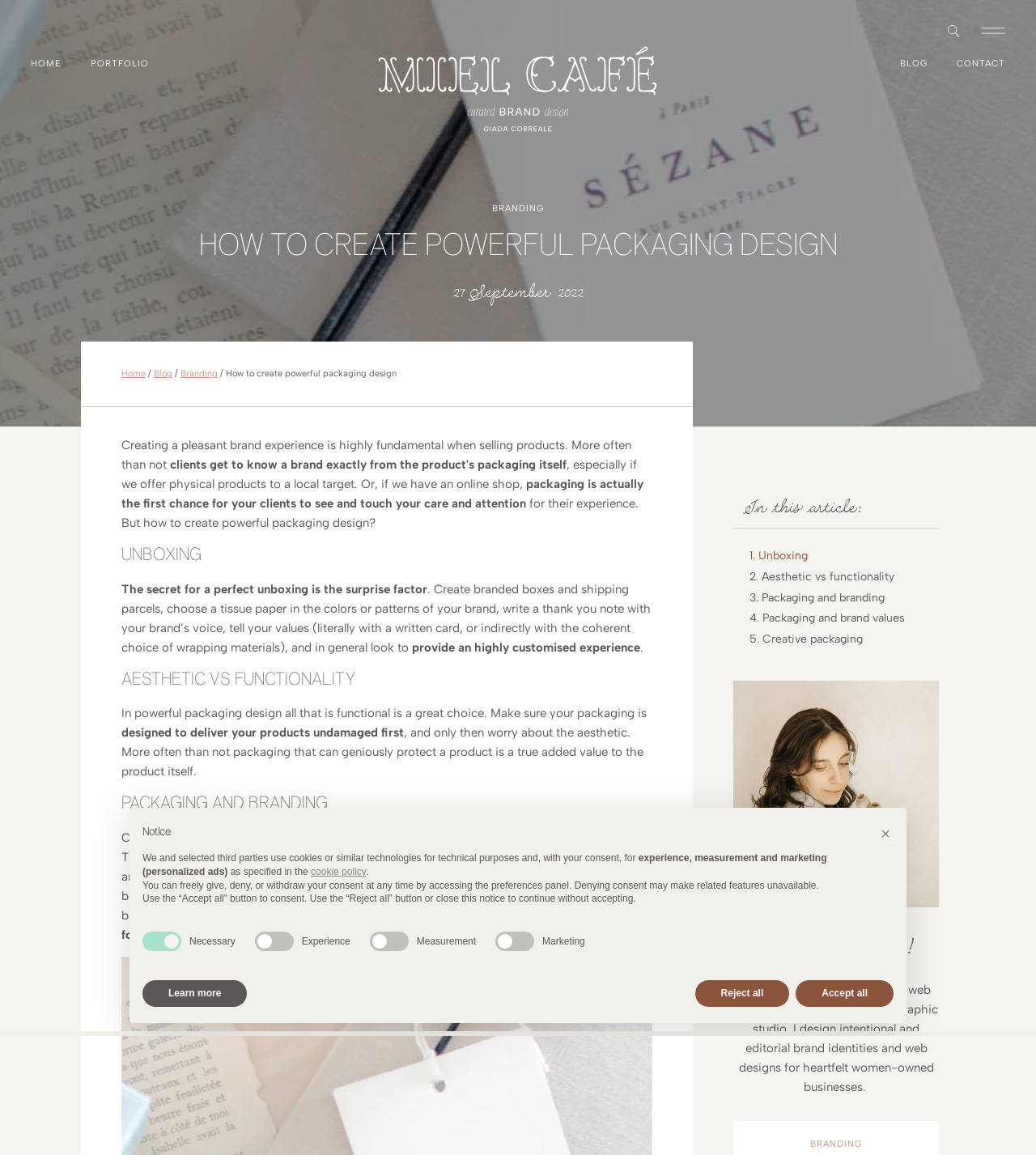Using the webpage screenshot and the element description Packaging and branding, determine the bounding box coordinates. Specify the coordinates in the format (top-left x, top-left y, bottom-right x, bottom-right y) with values ranging from 0 to 1.

[0.723, 0.51, 0.854, 0.526]